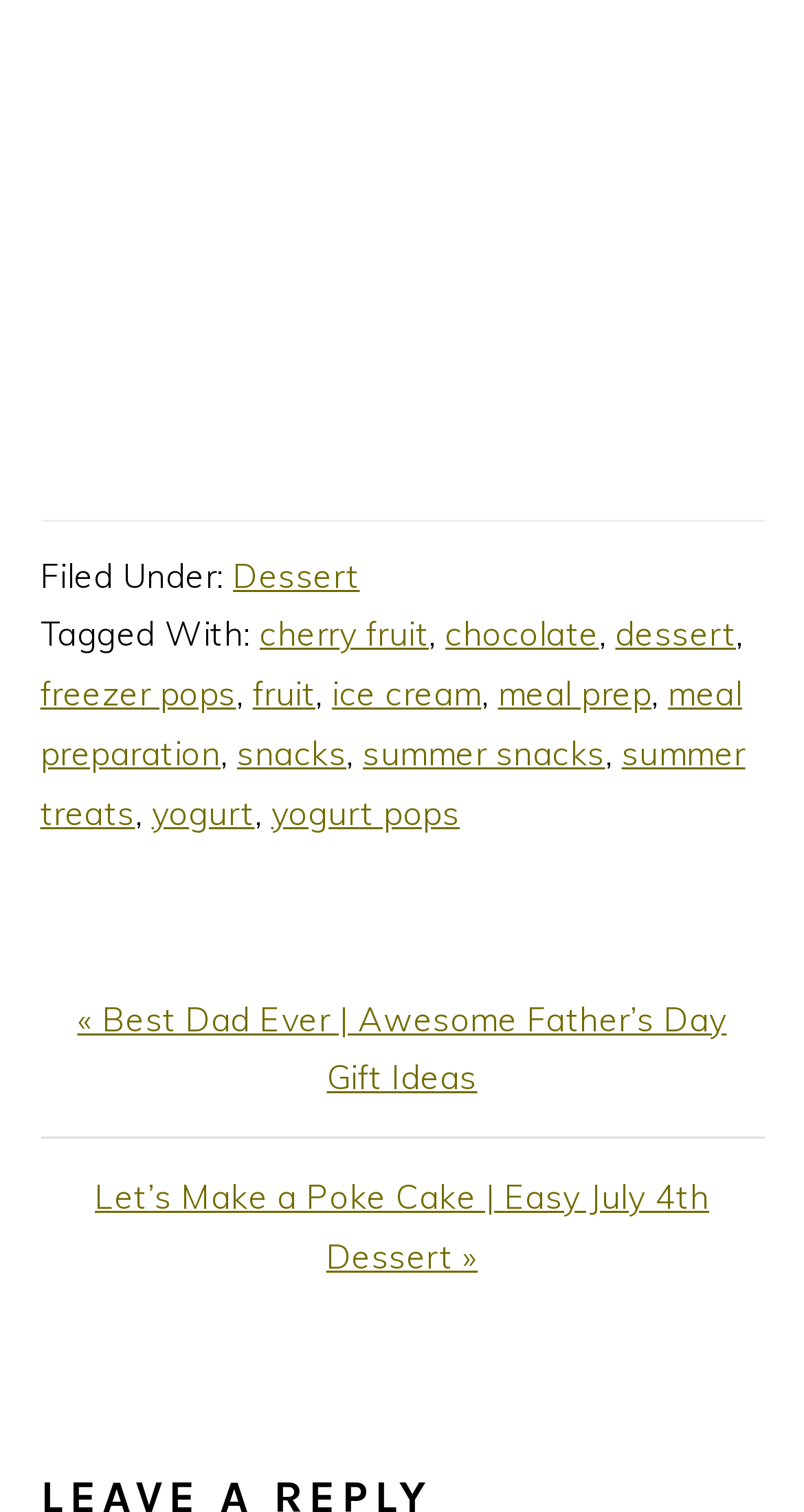Please specify the bounding box coordinates of the region to click in order to perform the following instruction: "Click on the 'Dessert' link".

[0.29, 0.366, 0.447, 0.394]